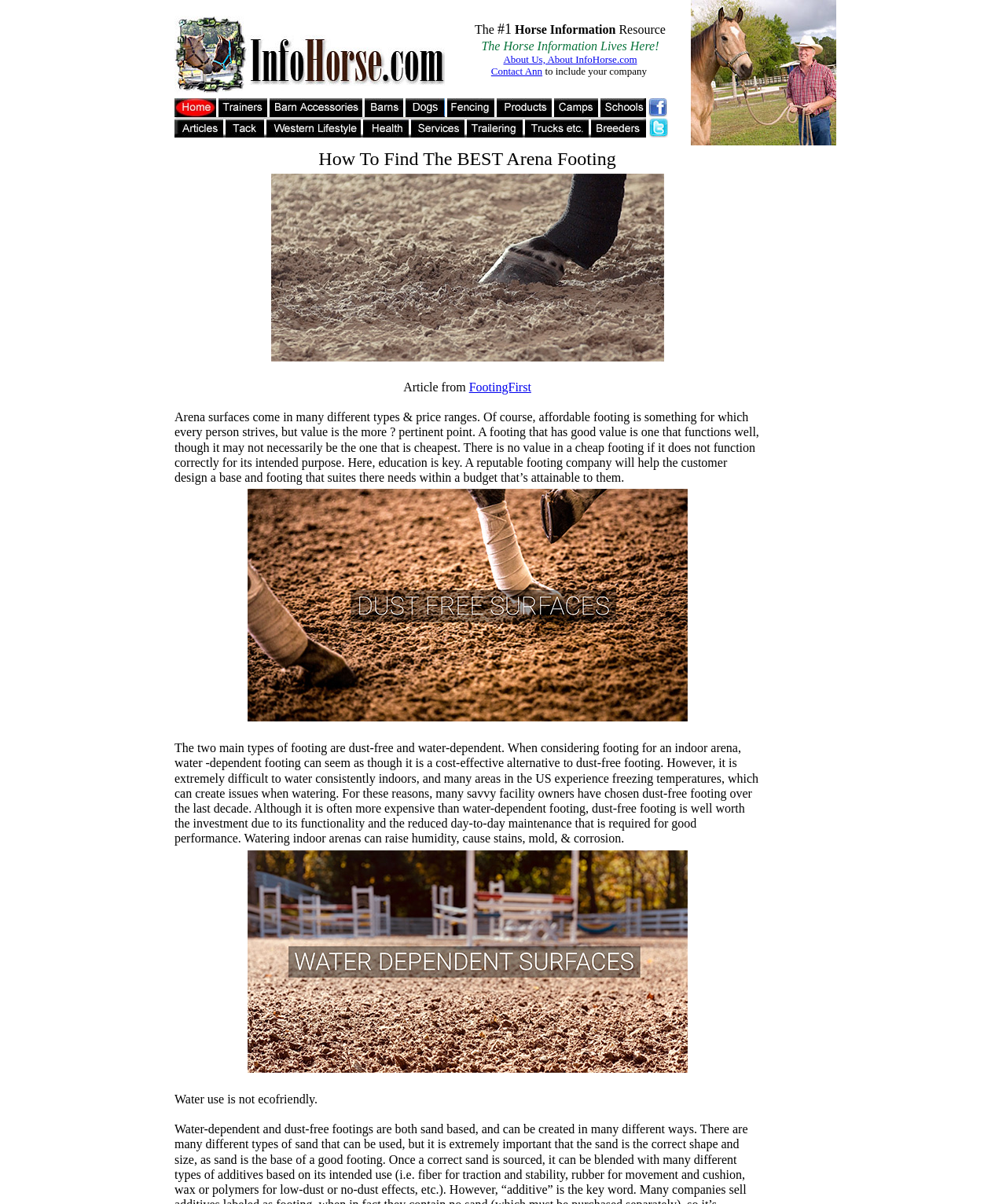Give a concise answer using only one word or phrase for this question:
What is the text on the top-left corner of the webpage?

Home Page